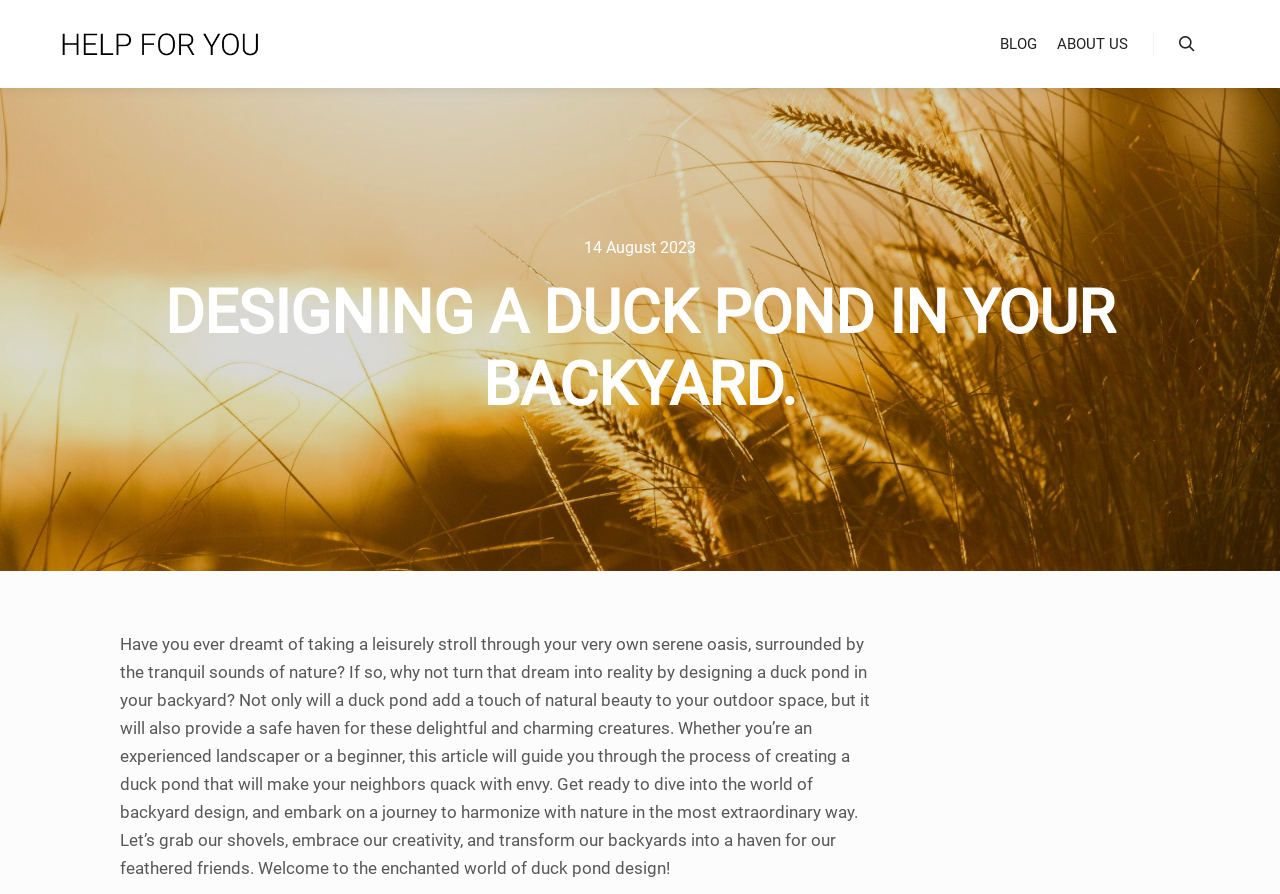Please determine the main heading text of this webpage.

DESIGNING A DUCK POND IN YOUR BACKYARD.